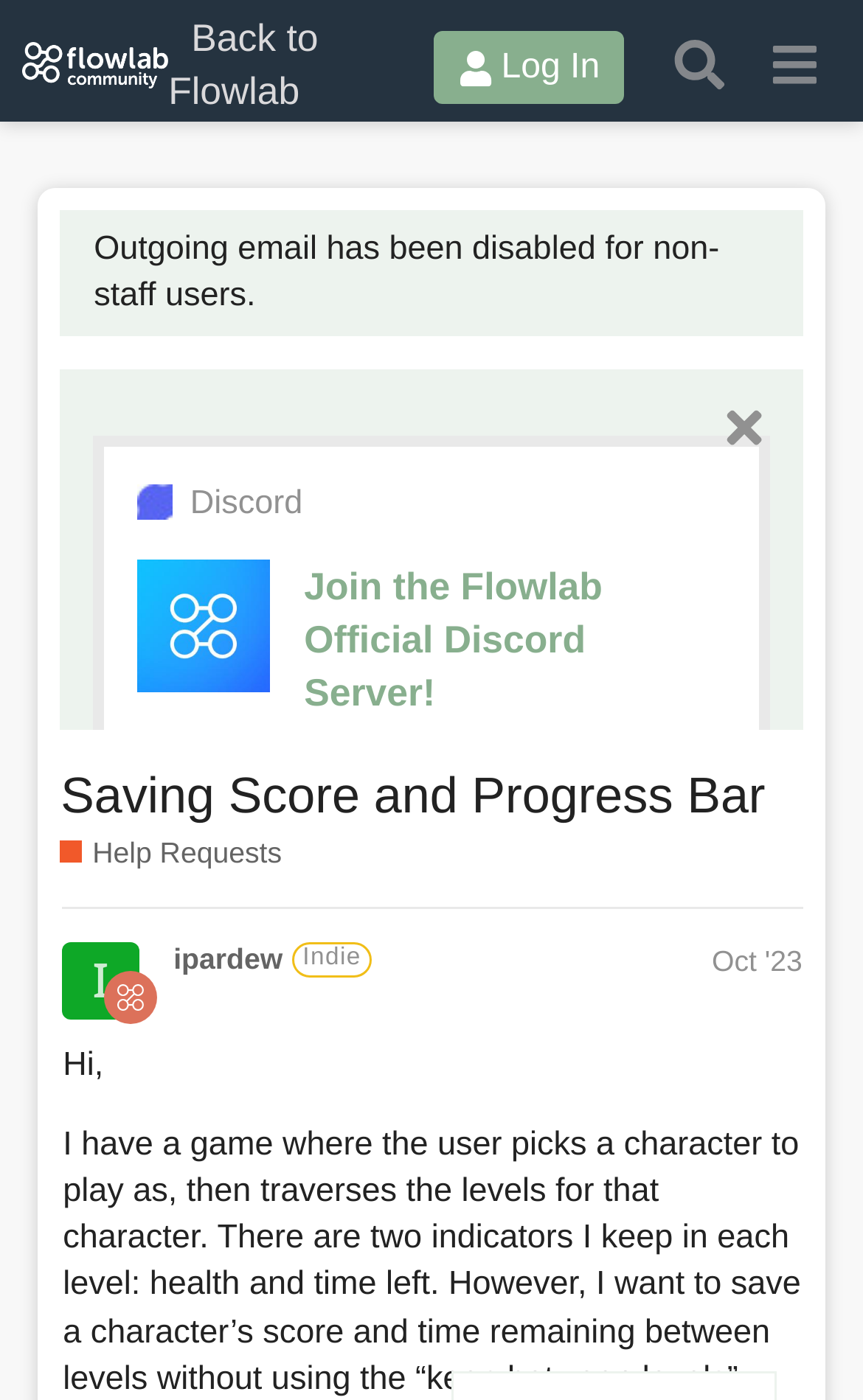Please indicate the bounding box coordinates for the clickable area to complete the following task: "Click the 'Log In' button". The coordinates should be specified as four float numbers between 0 and 1, i.e., [left, top, right, bottom].

[0.504, 0.023, 0.723, 0.075]